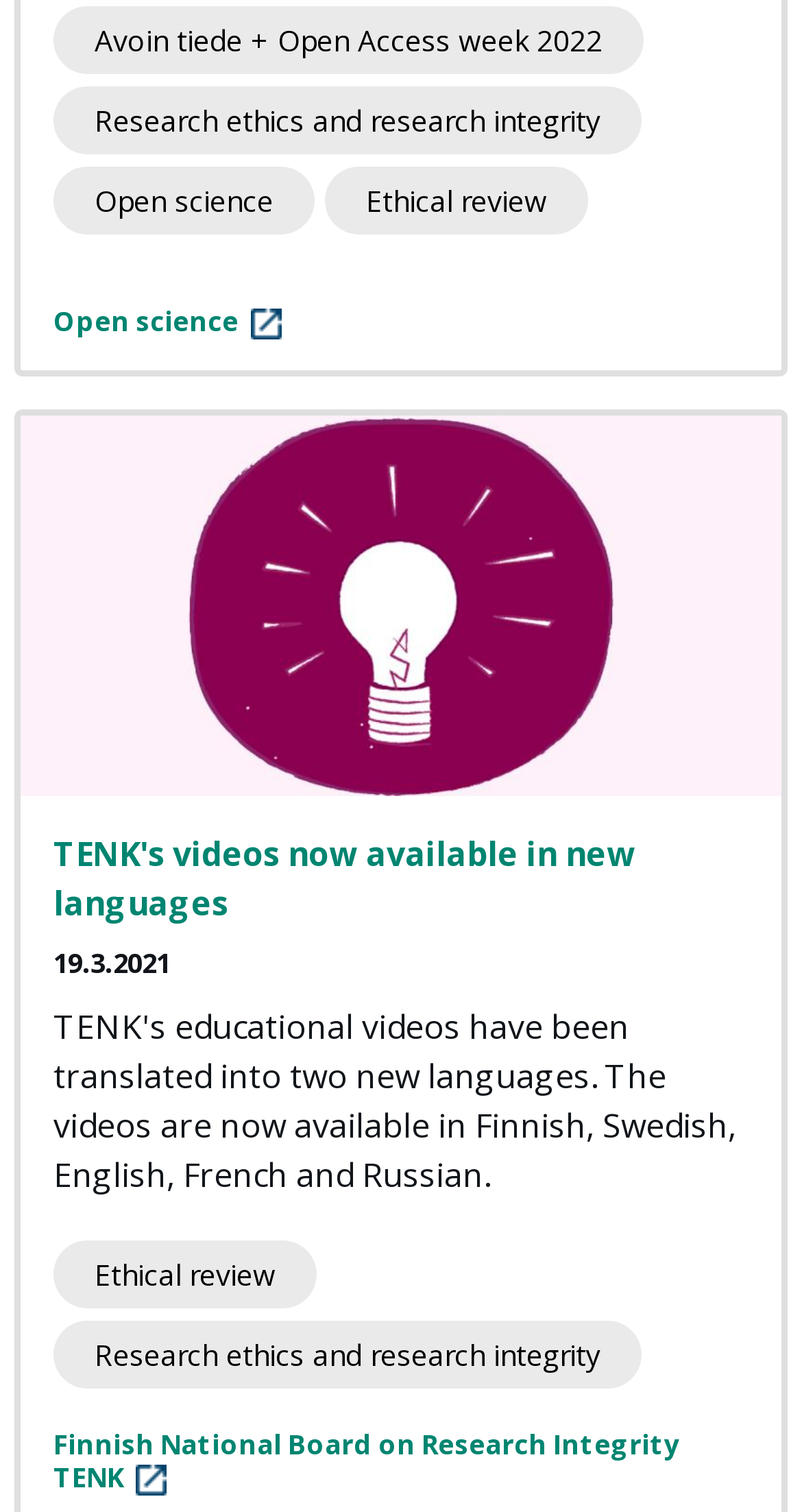Find the bounding box of the UI element described as: "Ethical review". The bounding box coordinates should be given as four float values between 0 and 1, i.e., [left, top, right, bottom].

[0.067, 0.82, 0.395, 0.865]